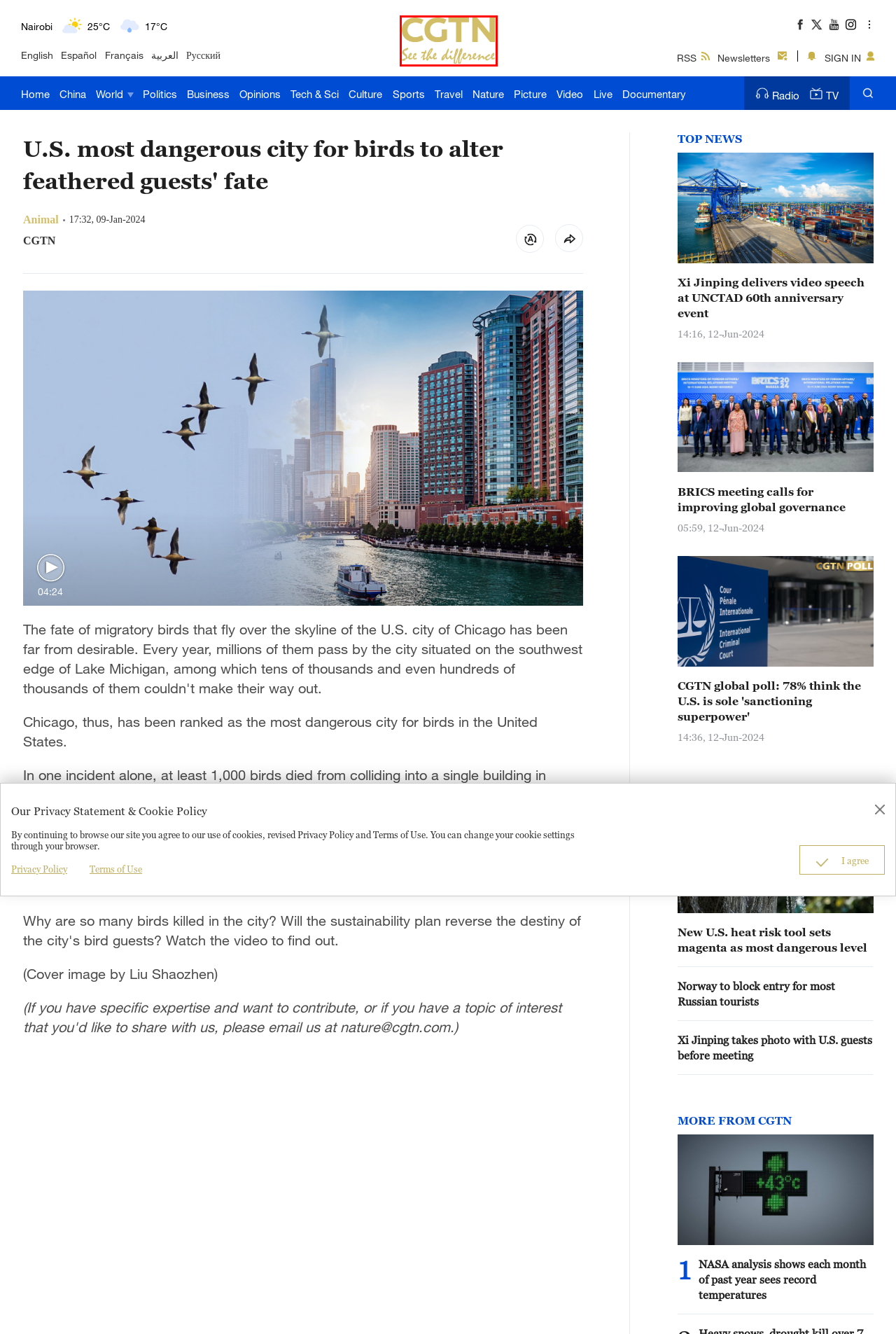Examine the webpage screenshot and identify the UI element enclosed in the red bounding box. Pick the webpage description that most accurately matches the new webpage after clicking the selected element. Here are the candidates:
A. CGTN | RSS Subscribe
B. TV - Watch CGTN Live | CGTN
C. Video News of Global Edition, Video Stories of China | CGTN
D. New U.S. heat risk tool sets magenta as most dangerous level - CGTN
E. Xi Jinping takes photo with U.S. guests before meeting - CGTN
F. Live - Witness, Report and Share in Real Time | CGTN
G. CGTN | Breaking News, China News, World News and Video
H. Nature - Wildlife & Environment | CGTN

G